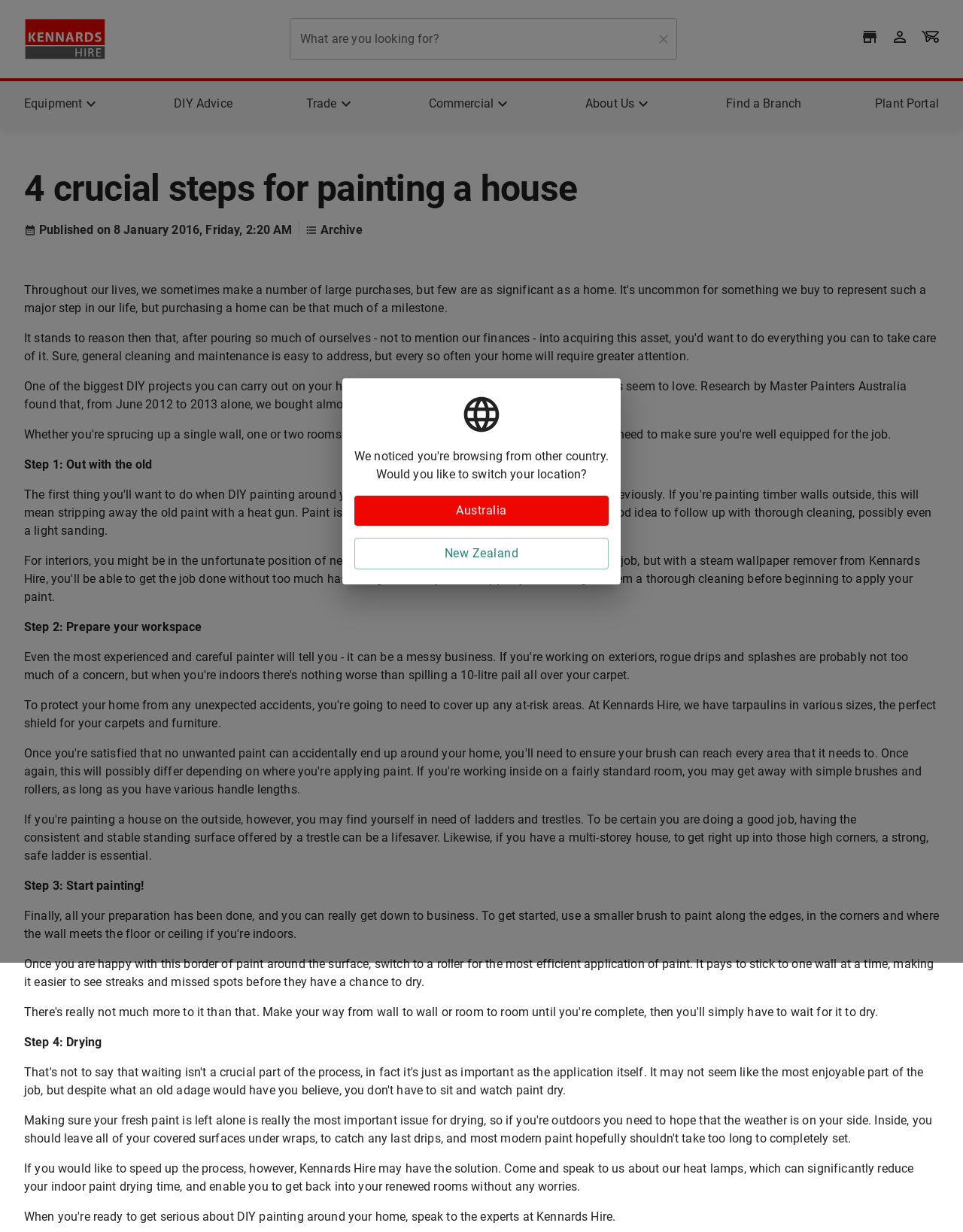Provide a brief response to the question below using one word or phrase:
How many country options are available?

2